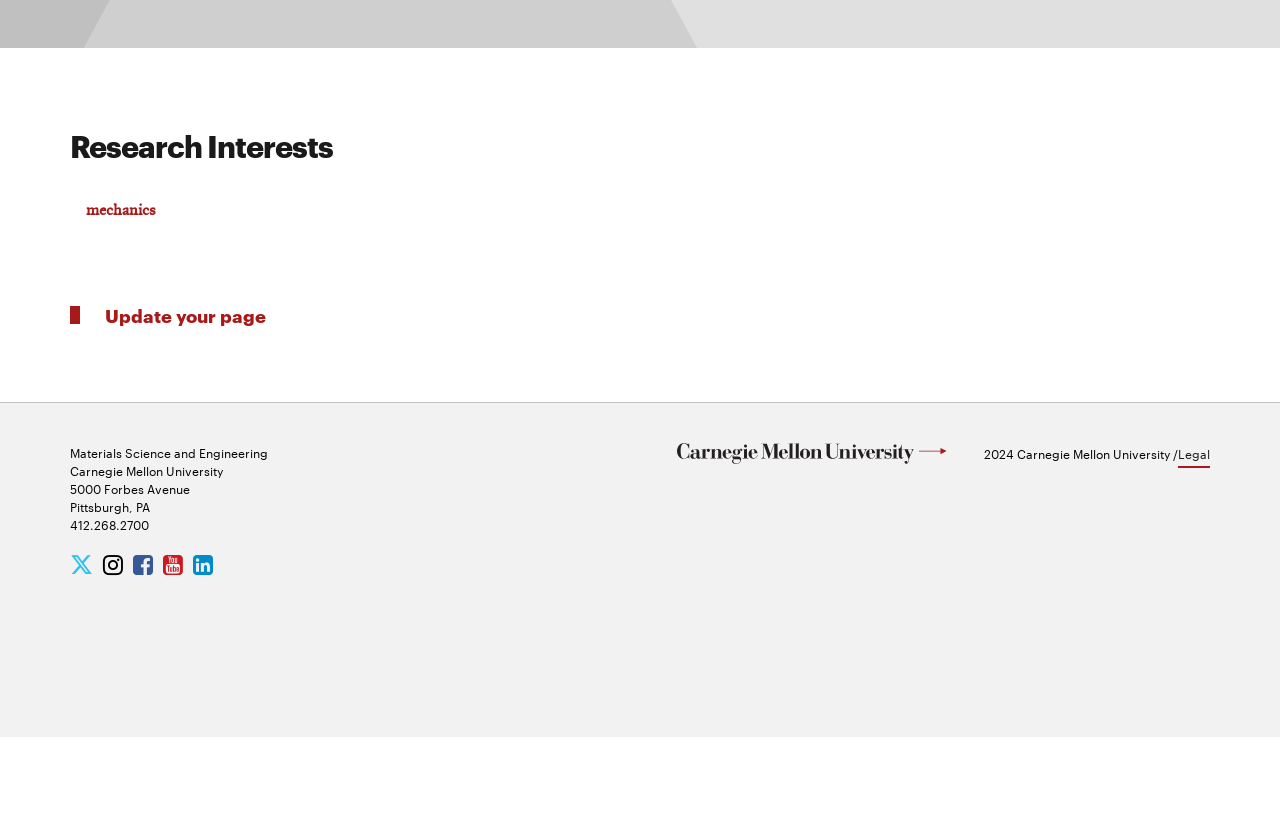Use a single word or phrase to answer the question: 
What is the address of the university?

5000 Forbes Avenue, Pittsburgh, PA